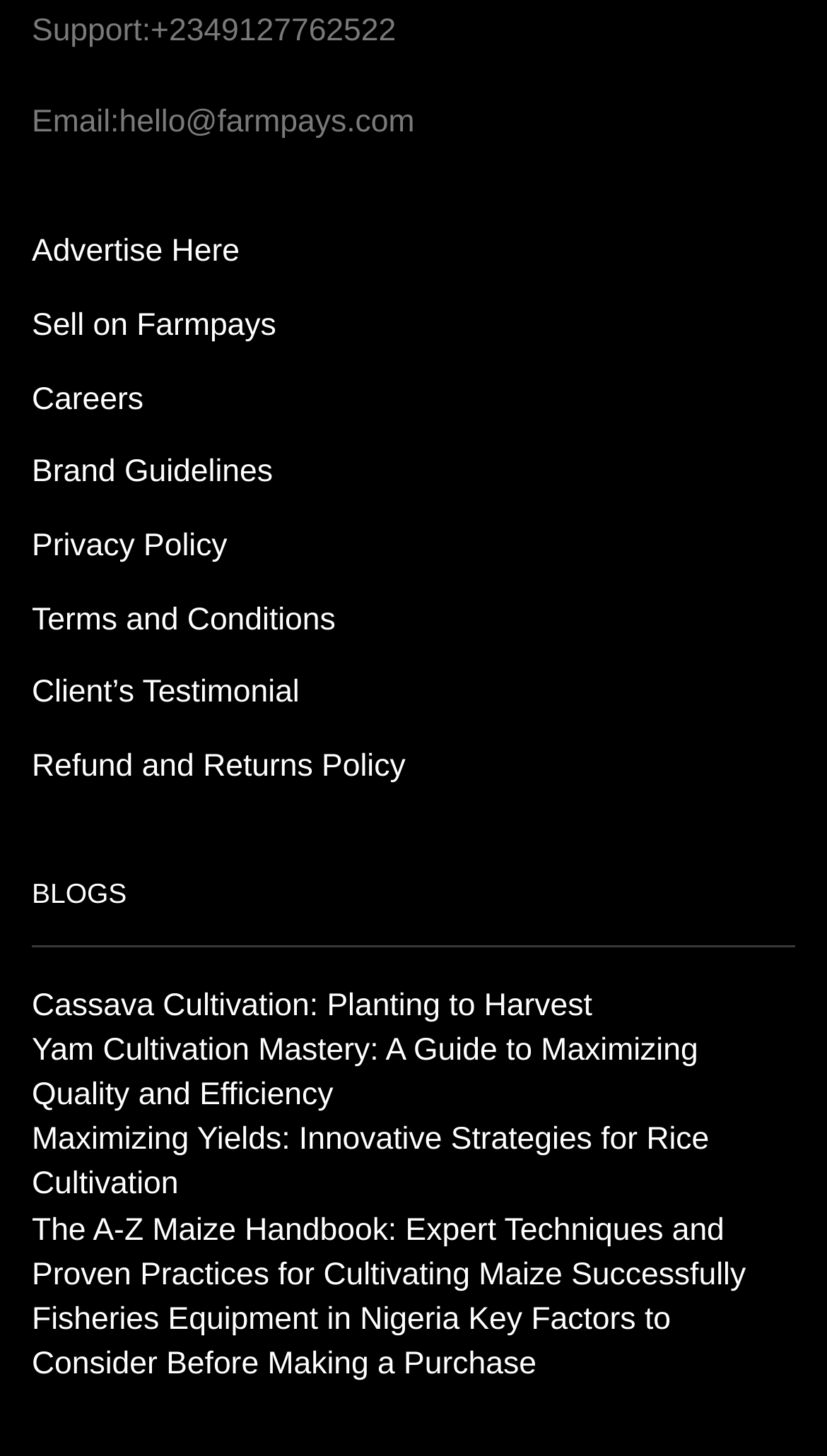Identify the bounding box coordinates of the part that should be clicked to carry out this instruction: "Read about cassava cultivation".

[0.038, 0.677, 0.716, 0.707]